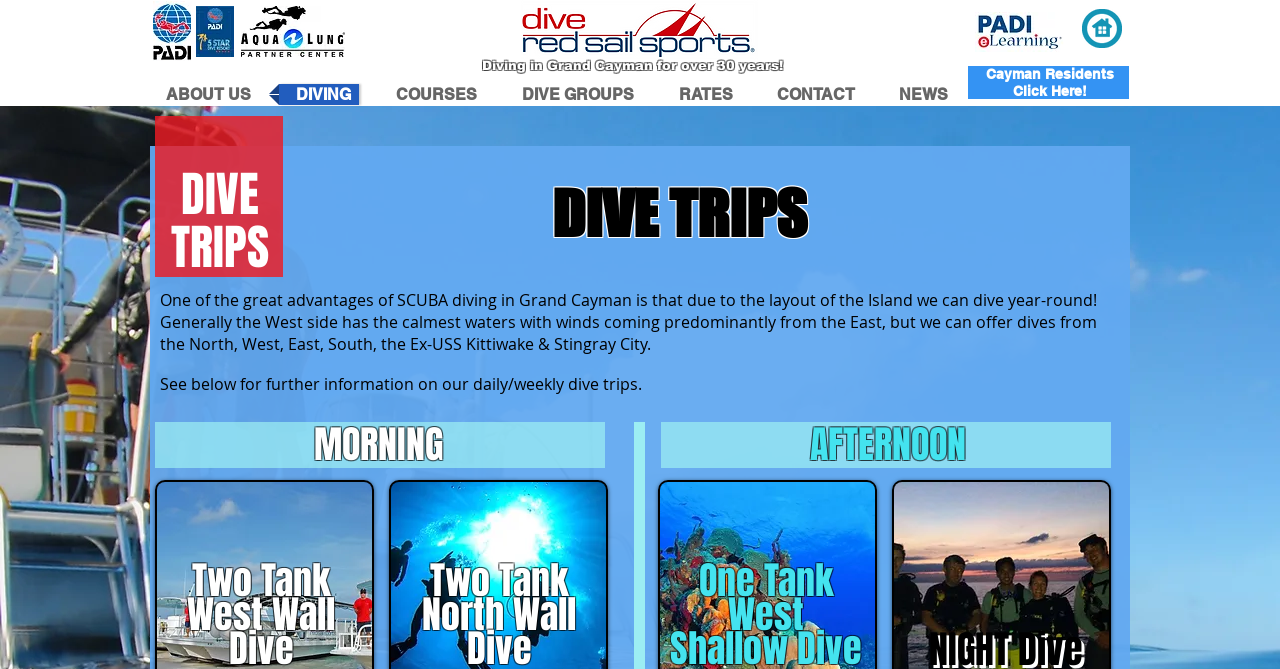Please locate the bounding box coordinates of the element that should be clicked to achieve the given instruction: "search site".

None